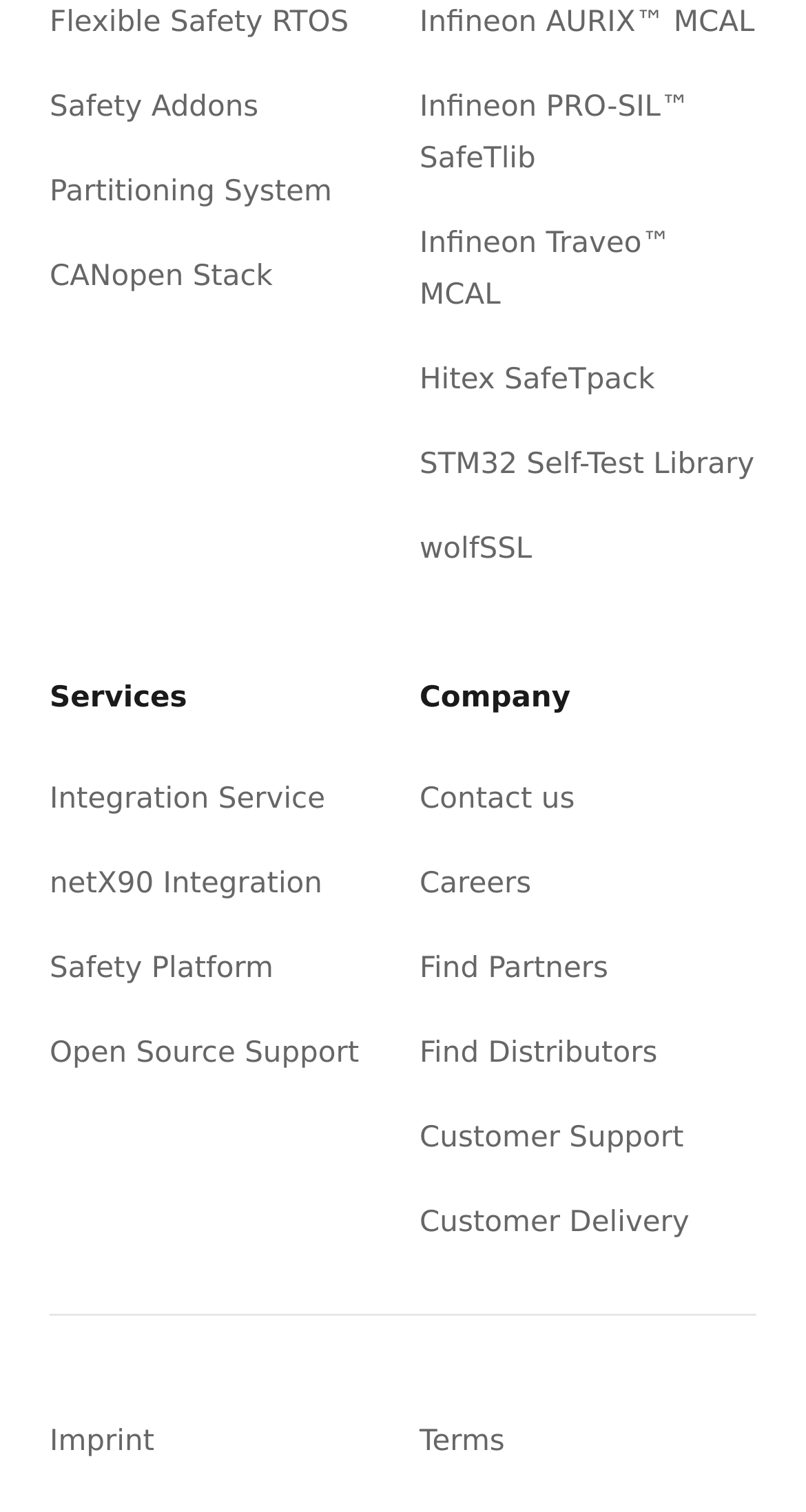What is the second category of links on the left side?
Provide an in-depth and detailed explanation in response to the question.

I observed that the second category of links on the left side is 'Services' as indicated by the StaticText element with the text 'Services' and its bounding box coordinates are [0.062, 0.451, 0.232, 0.472]. The links below this category include 'Integration Service', 'netX90 Integration', and others.